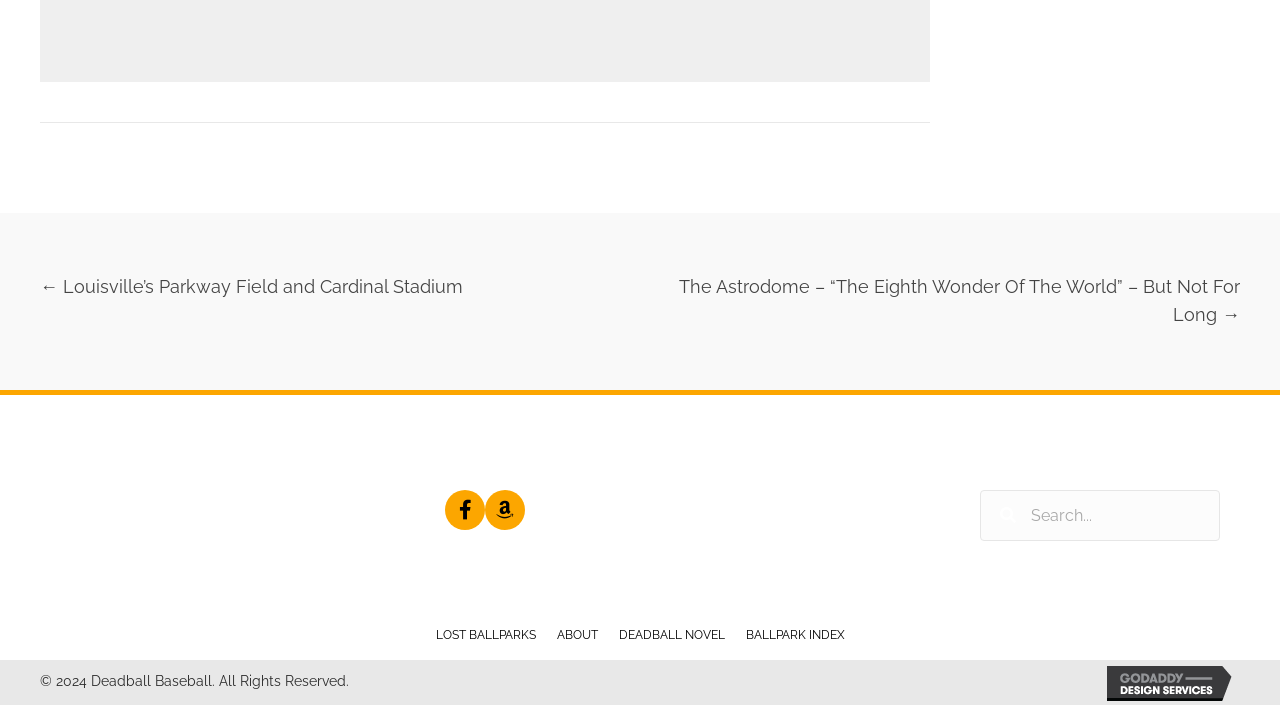Look at the image and give a detailed response to the following question: What is the name of the website?

The name of the website can be inferred from the 'b&n logo' image and the '© 2024 Deadball Baseball. All Rights Reserved.' static text at the bottom of the page.